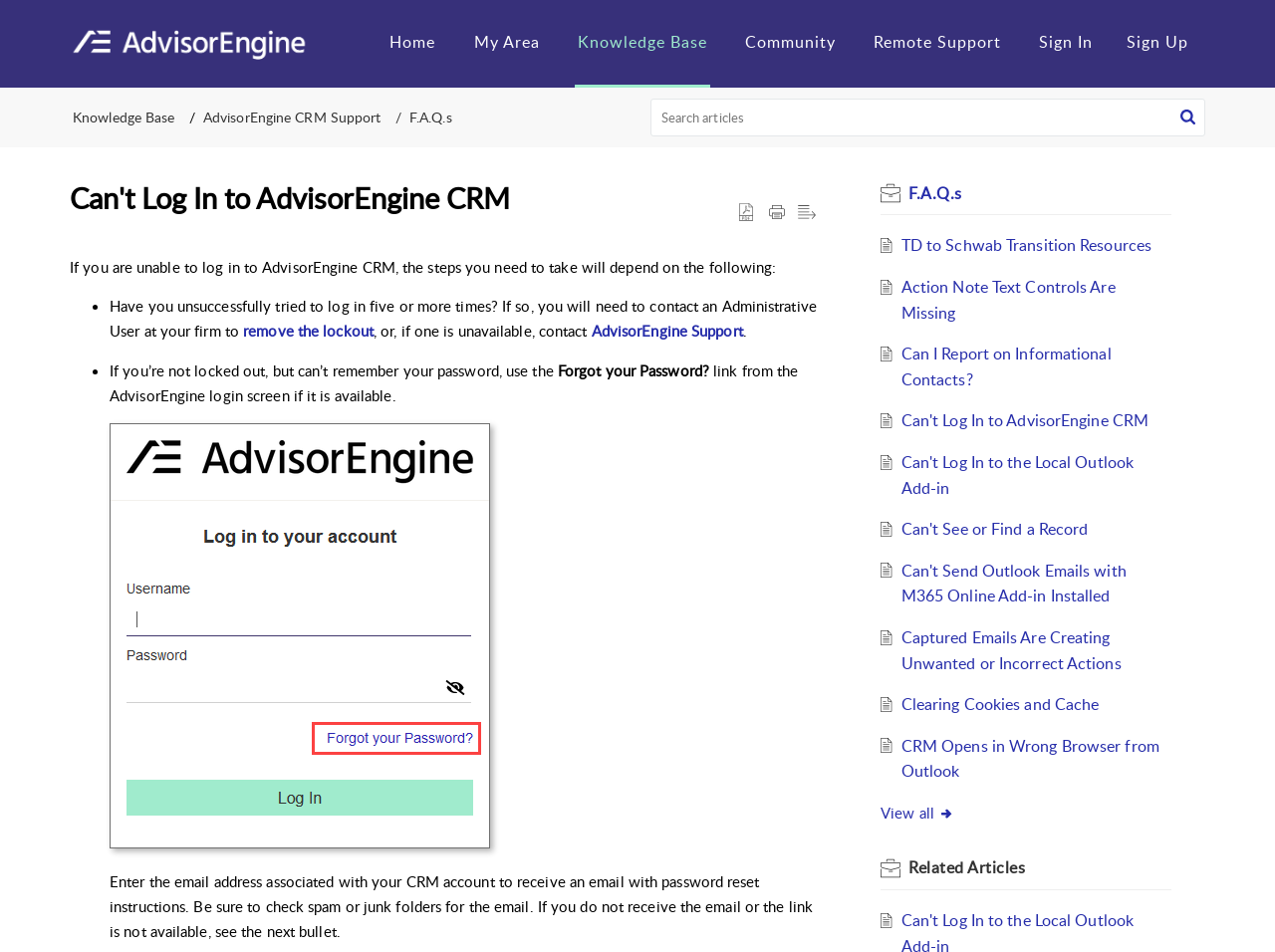Highlight the bounding box coordinates of the element you need to click to perform the following instruction: "Search for articles."

[0.51, 0.103, 0.945, 0.143]